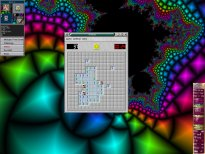What is the purpose of the tools alongside the game window?
Look at the webpage screenshot and answer the question with a detailed explanation.

The various tools and options alongside the game window are intended for user controls, allowing the player to interact with the game and make decisions during gameplay.